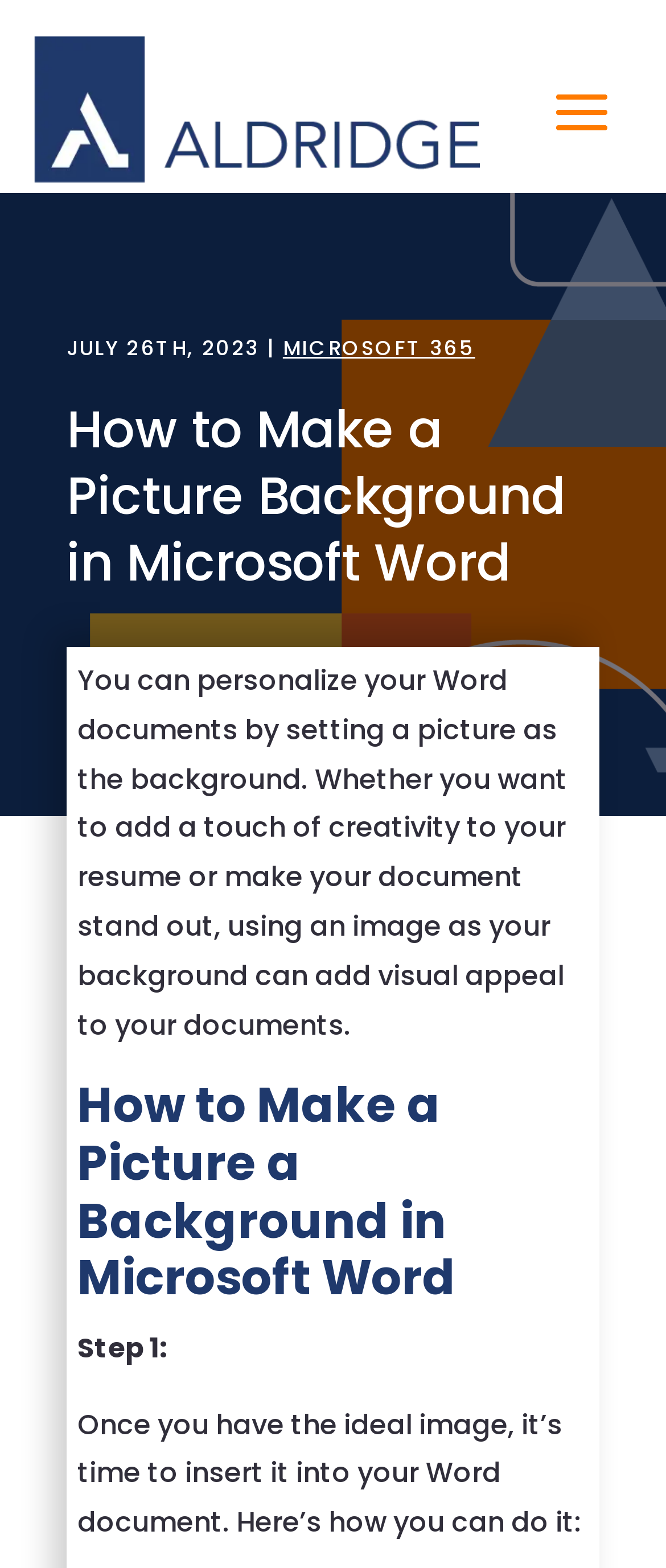Provide the bounding box coordinates of the UI element that matches the description: "alt="Managed IT Services – Aldrige"".

[0.05, 0.023, 0.719, 0.117]